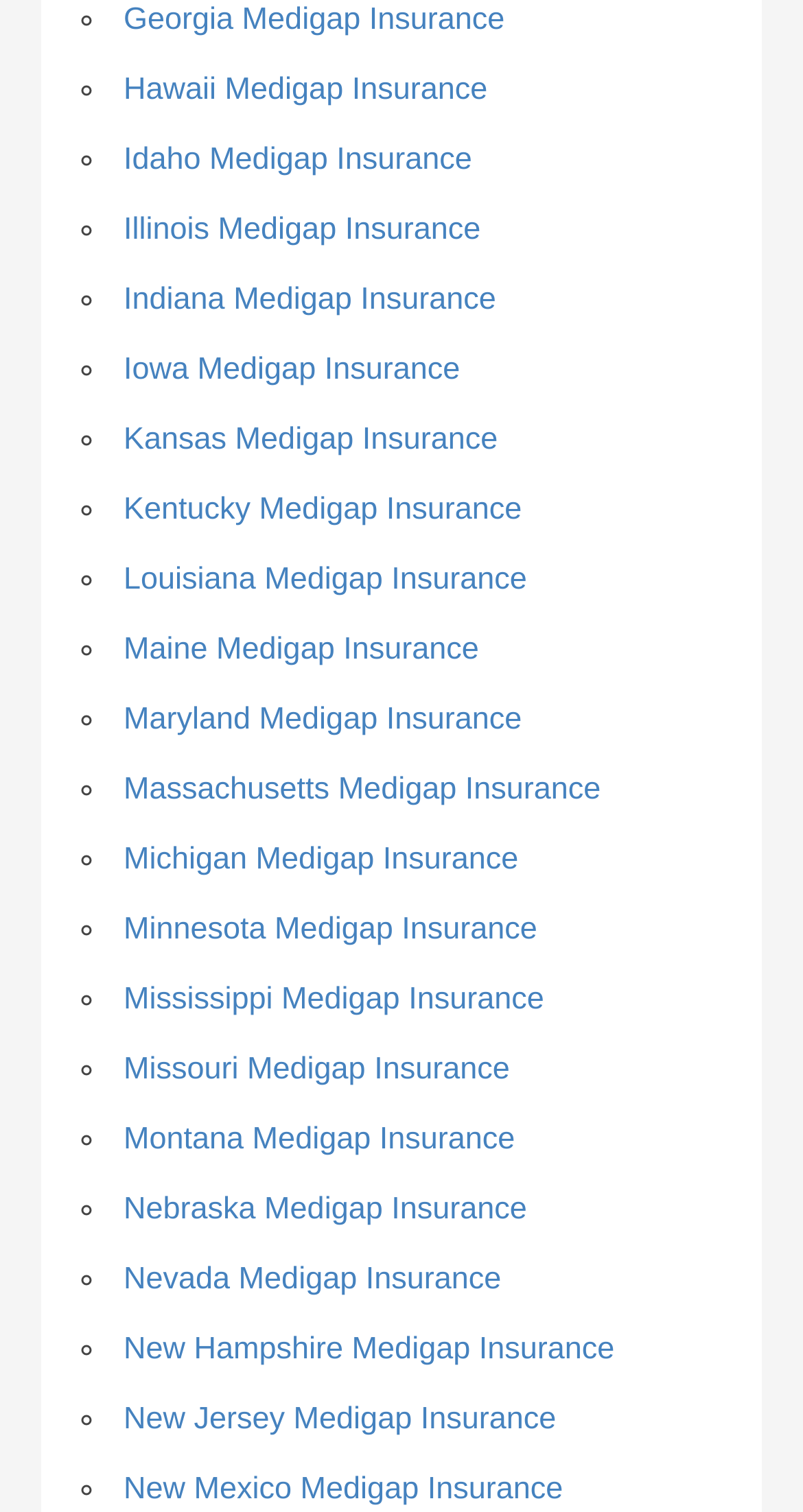How many links are there on the webpage?
Examine the webpage screenshot and provide an in-depth answer to the question.

I counted the number of links on the webpage, each representing a state's Medigap insurance, and found 50 links.